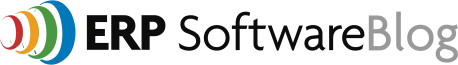What is the direction of the converging circles?
Respond to the question with a single word or phrase according to the image.

Towards the left